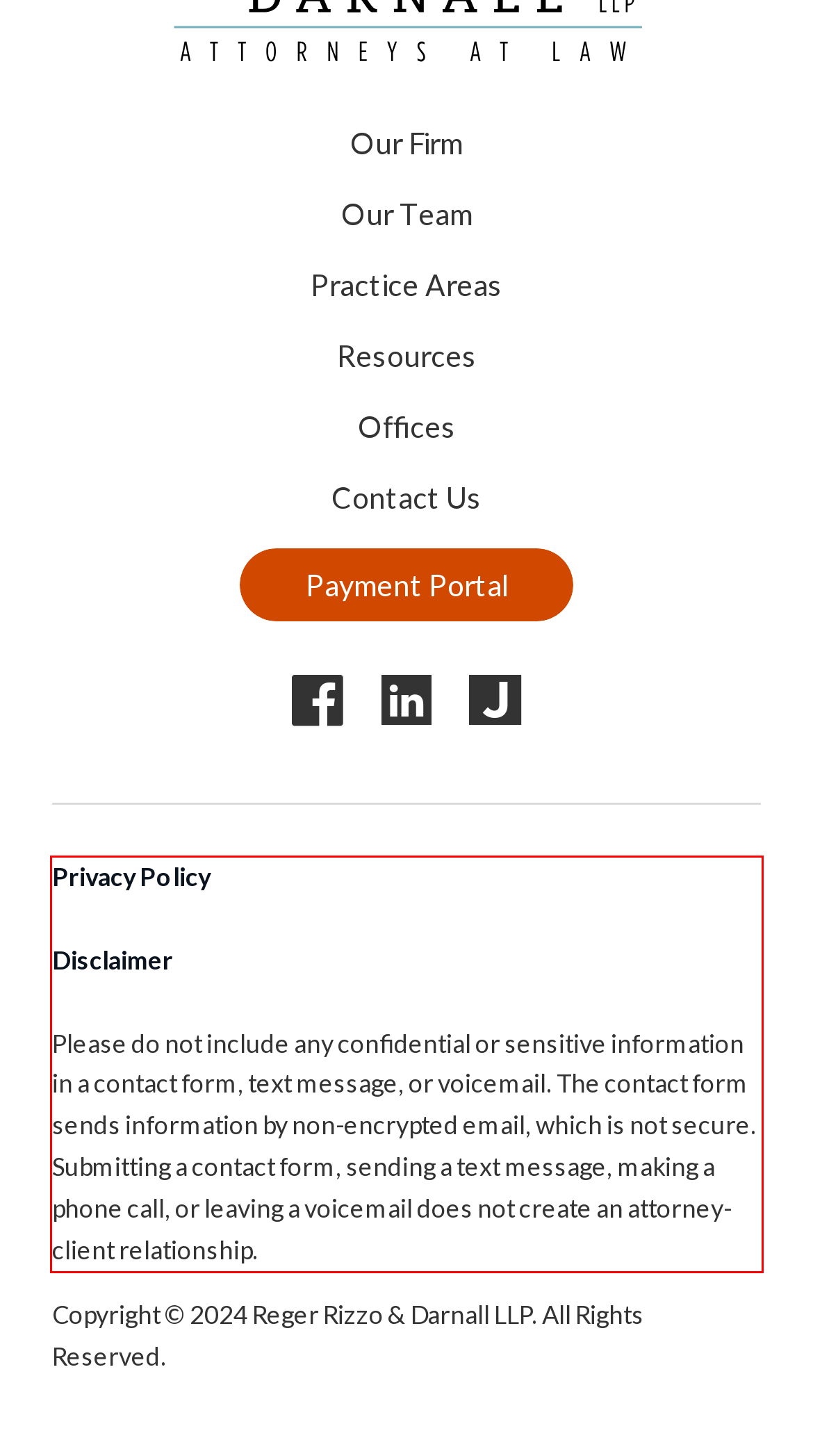Identify the red bounding box in the webpage screenshot and perform OCR to generate the text content enclosed.

Privacy Policy Disclaimer Please do not include any confidential or sensitive information in a contact form, text message, or voicemail. The contact form sends information by non-encrypted email, which is not secure. Submitting a contact form, sending a text message, making a phone call, or leaving a voicemail does not create an attorney-client relationship.